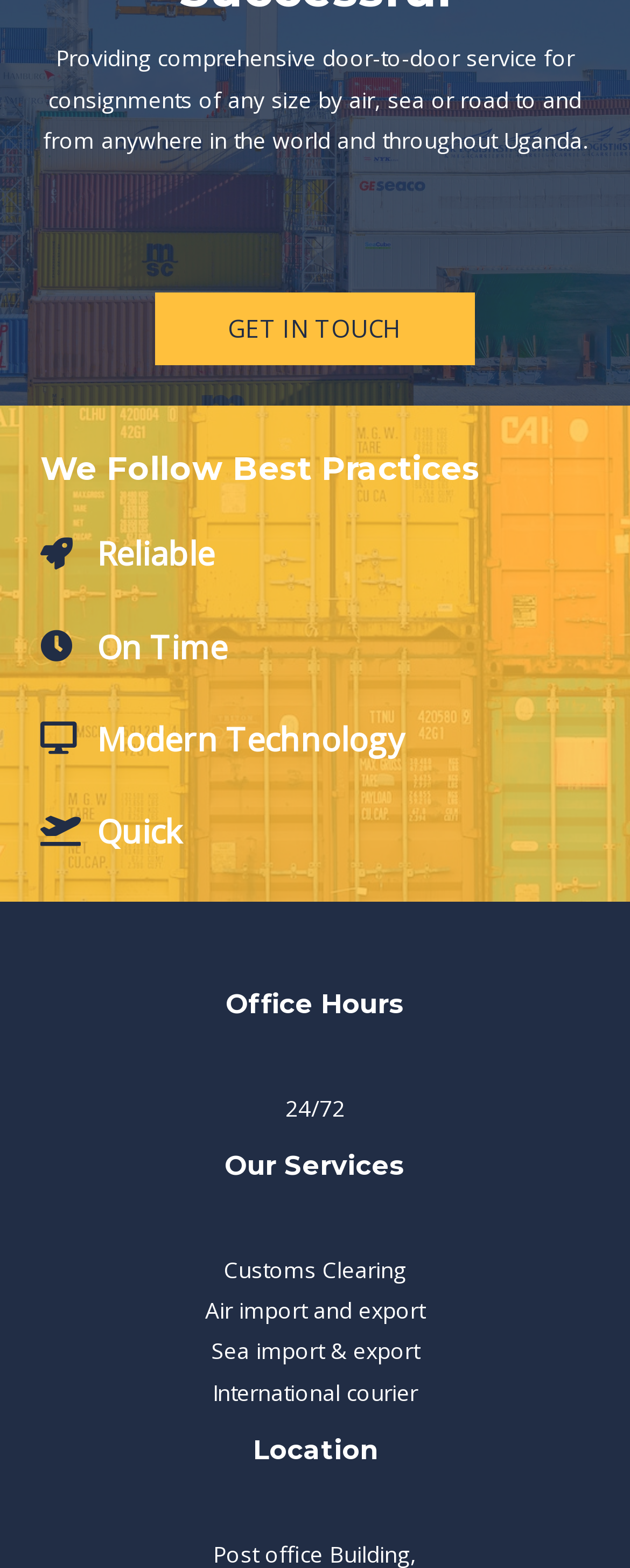Determine the bounding box coordinates for the HTML element described here: "Customs Clearing".

[0.355, 0.799, 0.645, 0.819]